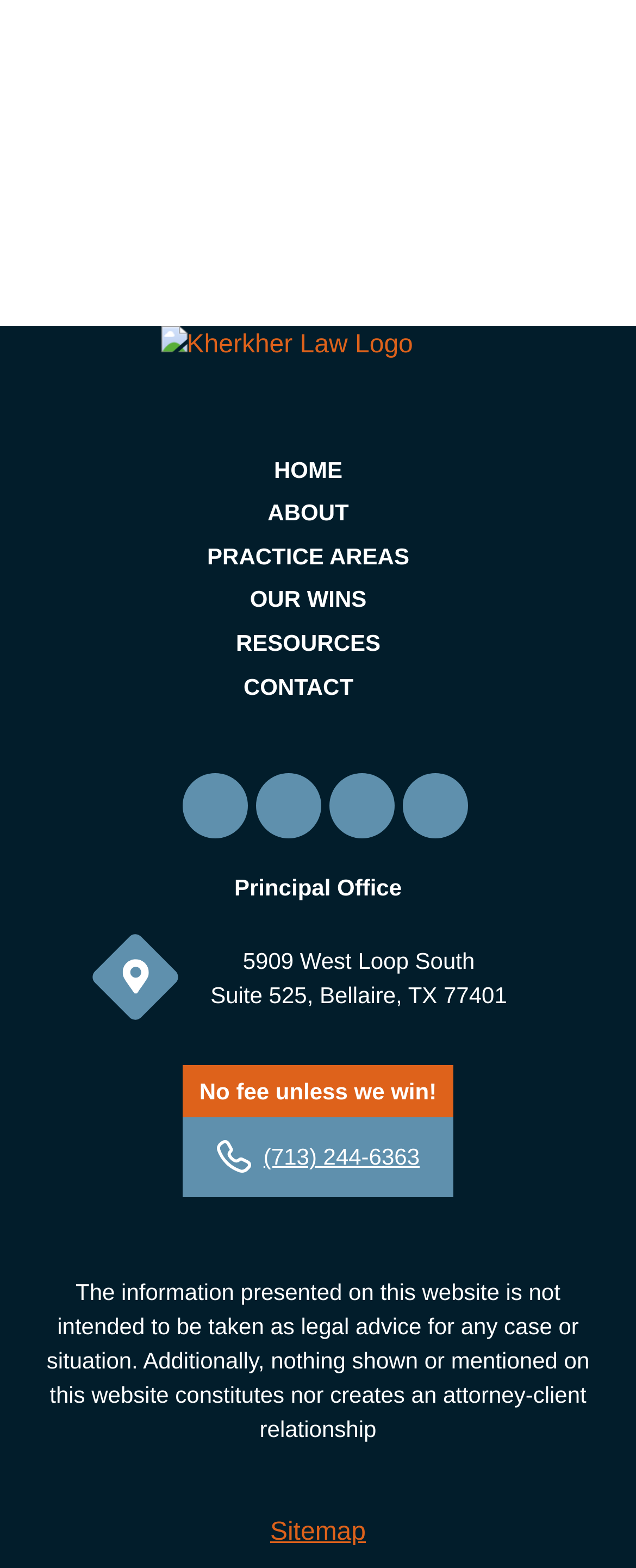Determine the bounding box coordinates of the clickable region to follow the instruction: "Call the phone number".

[0.414, 0.73, 0.66, 0.746]